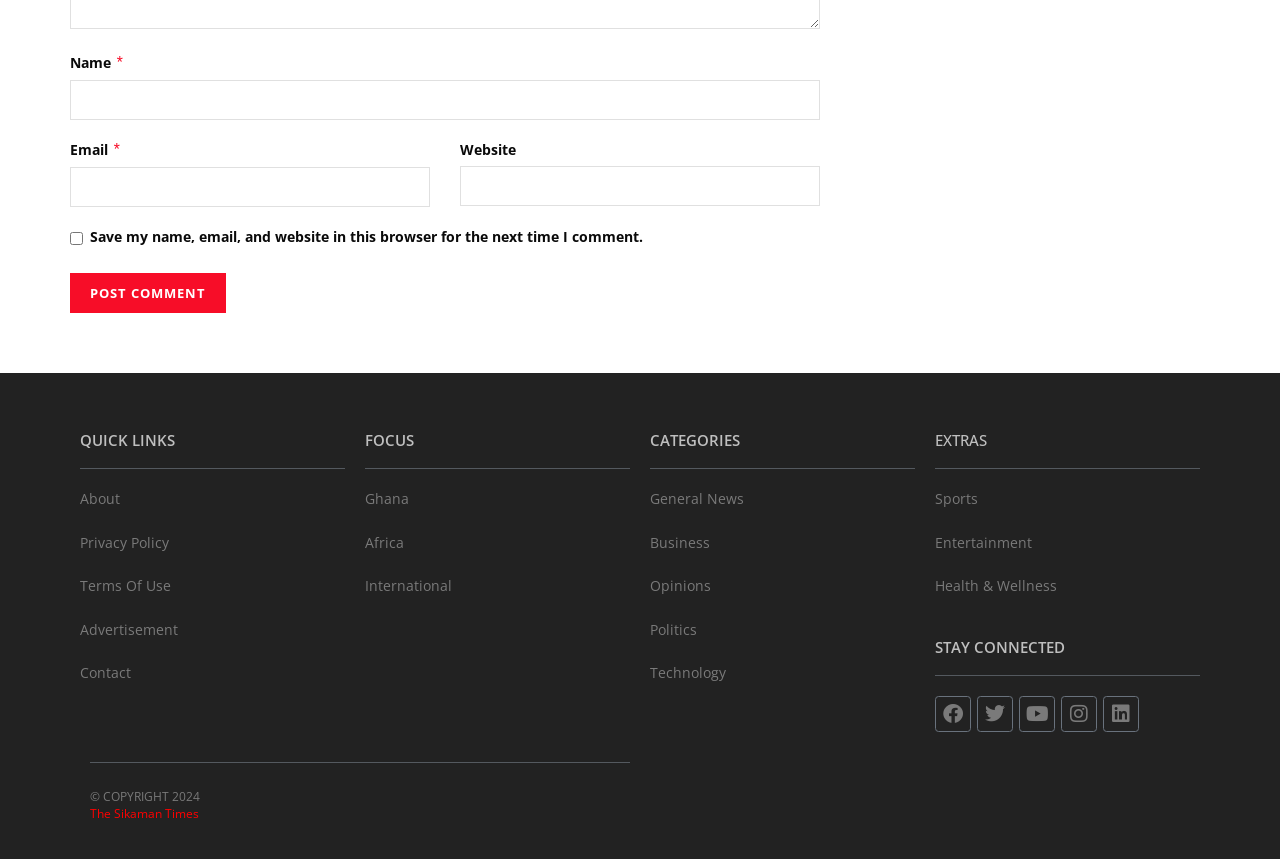Please specify the bounding box coordinates for the clickable region that will help you carry out the instruction: "Follow on Instagram".

None